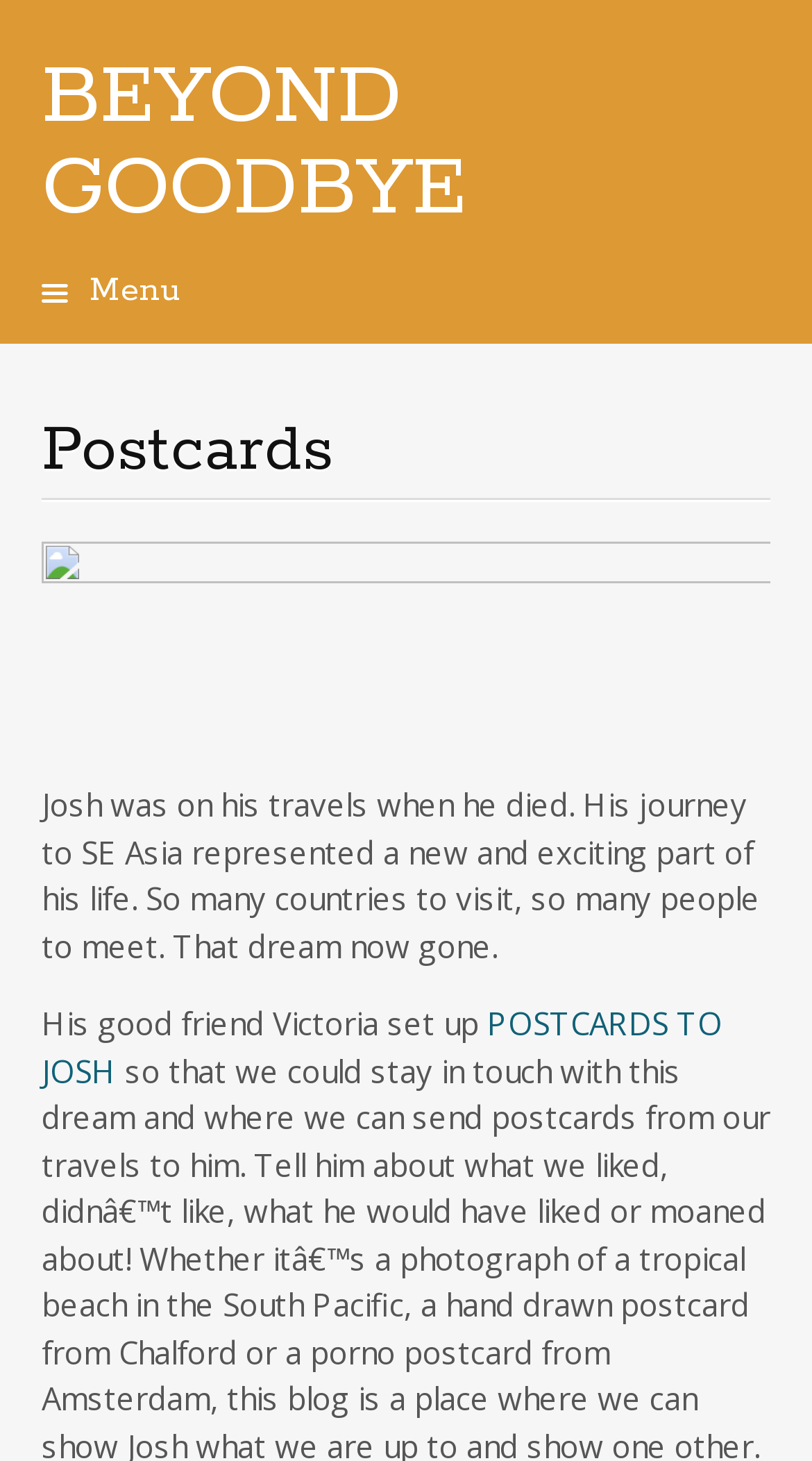What region of the world was Josh traveling to when he died?
Please respond to the question with as much detail as possible.

From the StaticText element, we can read the sentence 'His journey to SE Asia represented a new and exciting part of his life.' which indicates that Josh was traveling to SE Asia when he died.